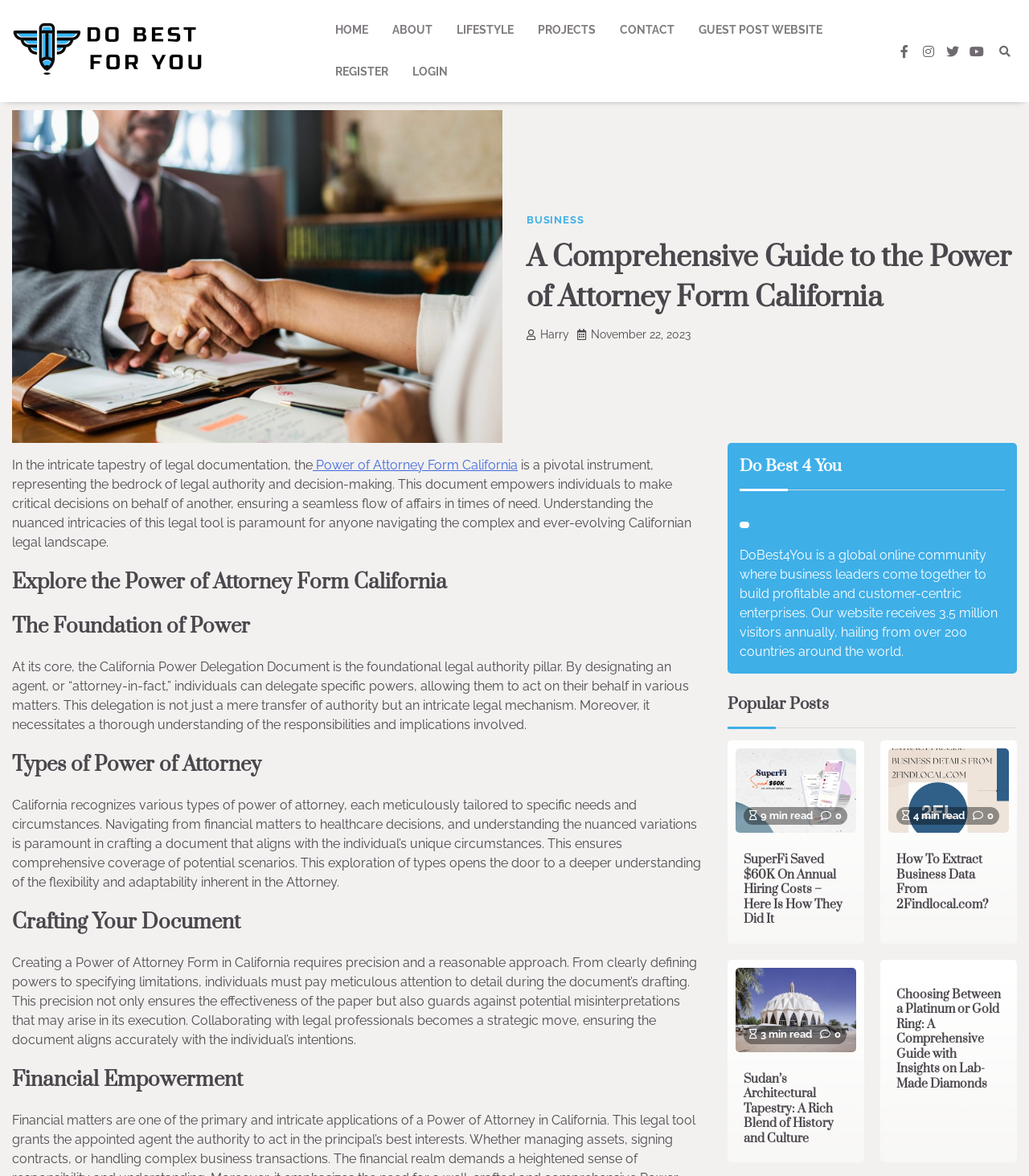Please identify the coordinates of the bounding box for the clickable region that will accomplish this instruction: "Check the 'Popular Posts'".

[0.707, 0.589, 0.988, 0.62]